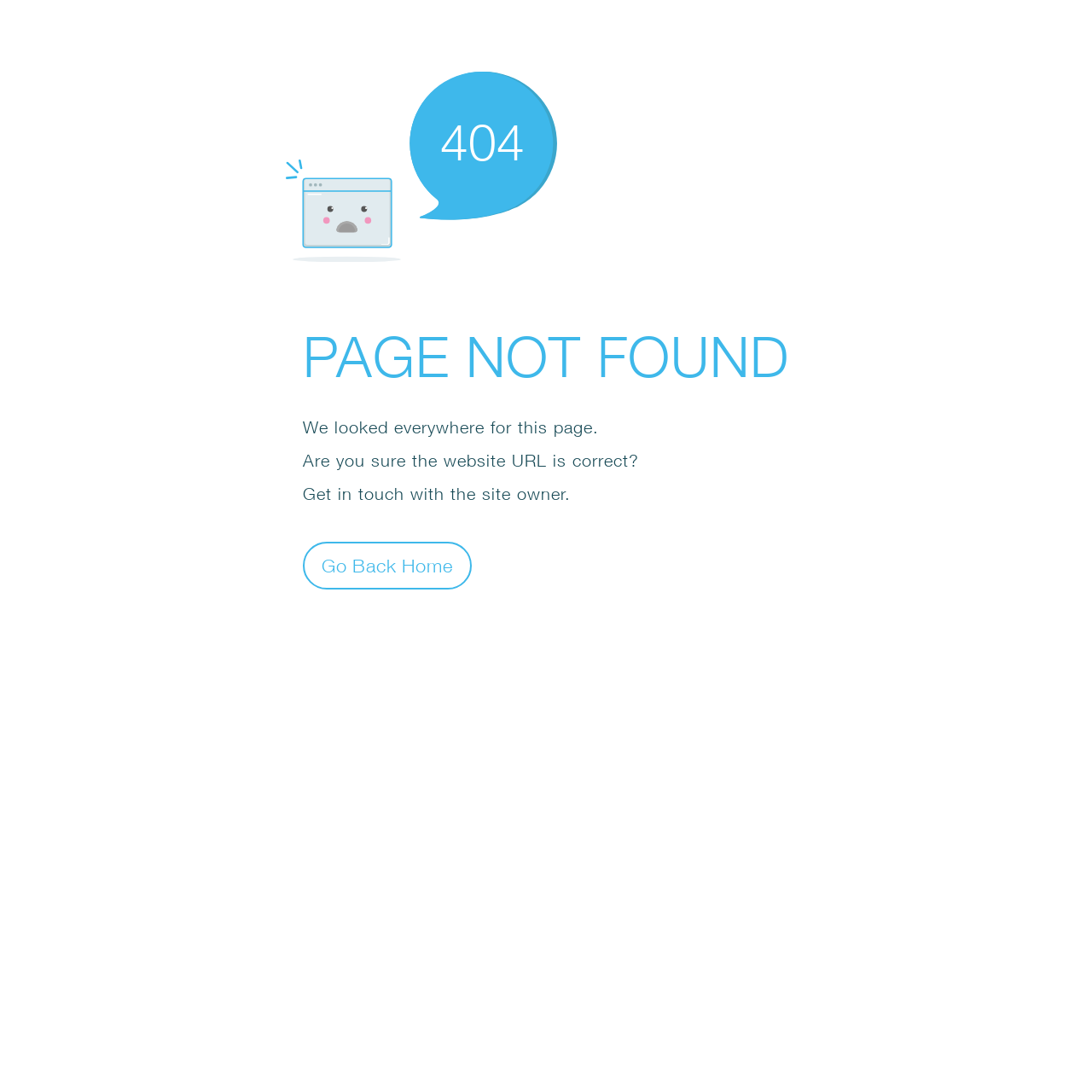Determine the bounding box for the UI element described here: "Go Back Home".

[0.277, 0.496, 0.432, 0.54]